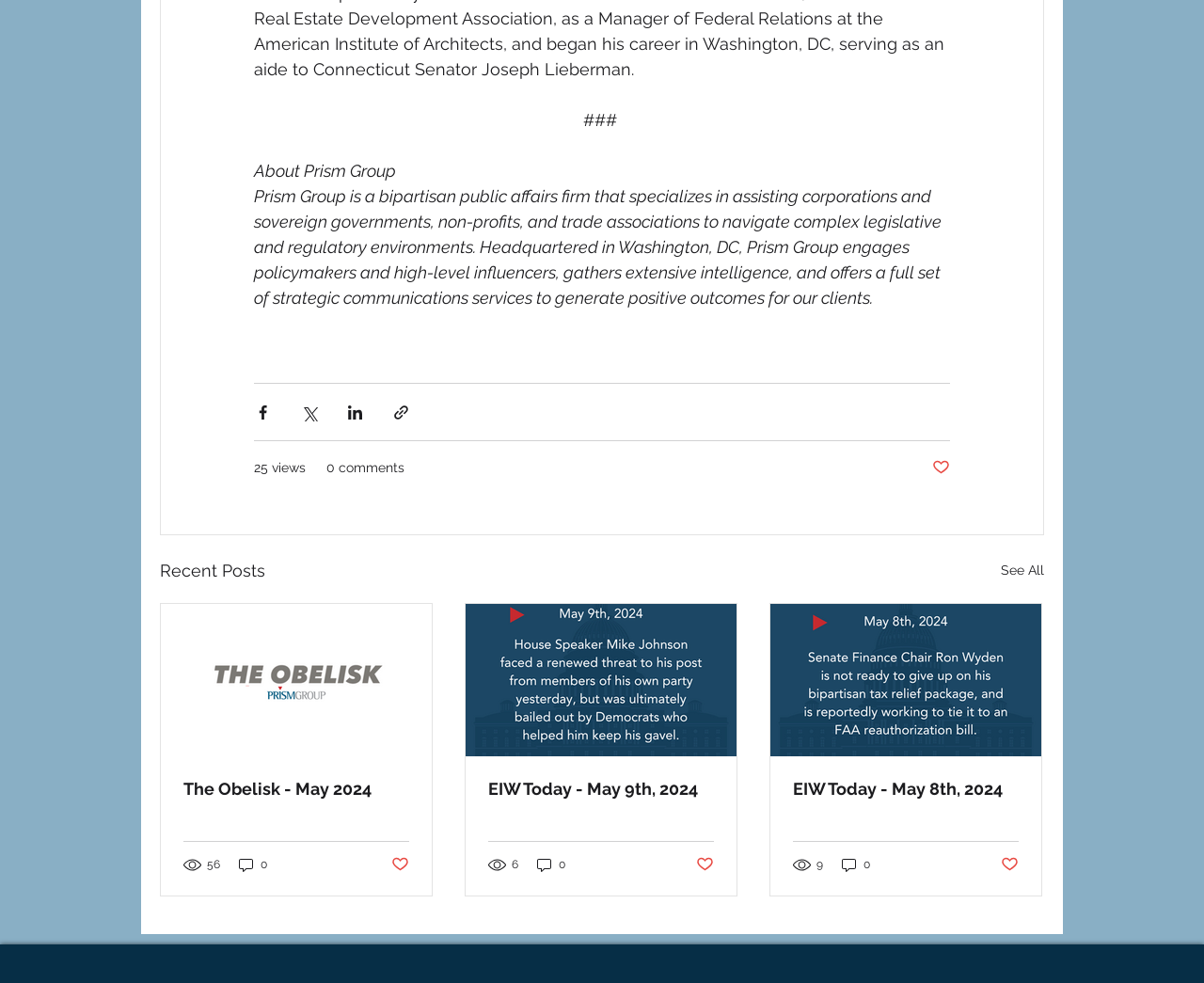Pinpoint the bounding box coordinates of the clickable element needed to complete the instruction: "Like the post". The coordinates should be provided as four float numbers between 0 and 1: [left, top, right, bottom].

[0.774, 0.466, 0.789, 0.486]